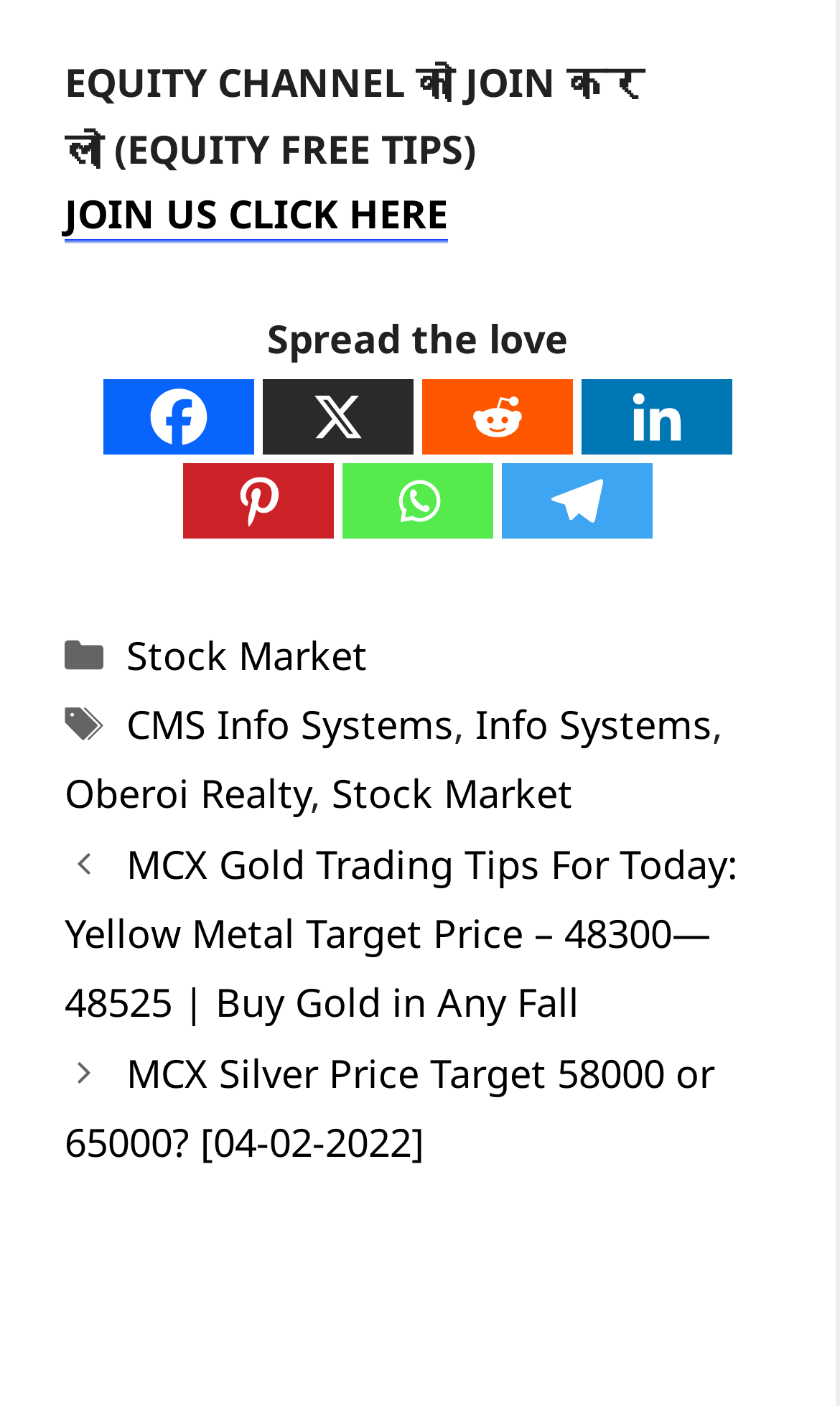Carefully examine the image and provide an in-depth answer to the question: How many posts are available on the webpage?

The posts are located at the bottom of the webpage, and they are listed under the 'Posts' navigation section. By counting the number of posts, we can determine that there are 2 posts available on the webpage.